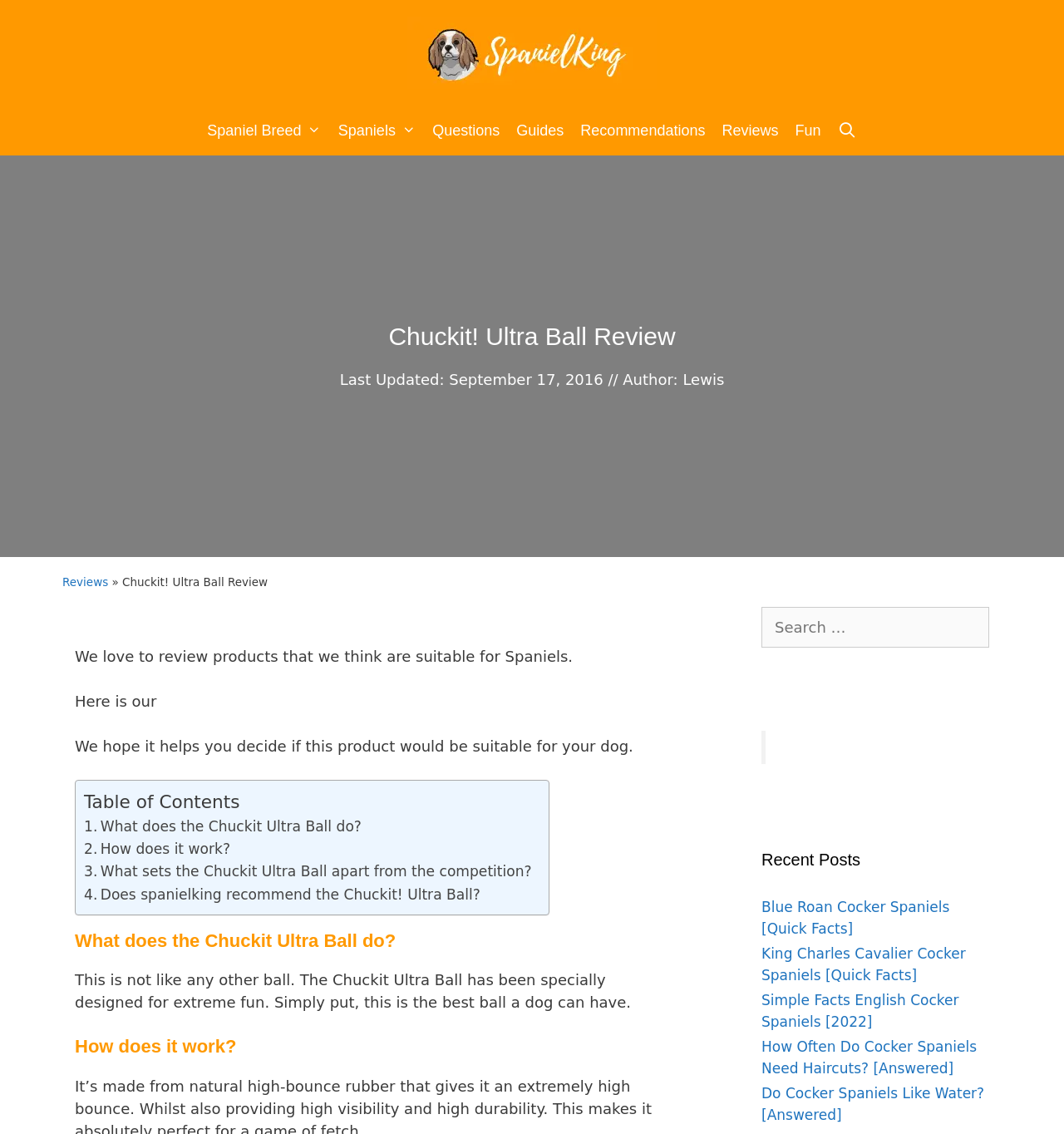Find the bounding box coordinates of the element to click in order to complete this instruction: "Read the review of Chuckit! Ultra Ball". The bounding box coordinates must be four float numbers between 0 and 1, denoted as [left, top, right, bottom].

[0.07, 0.507, 0.252, 0.519]